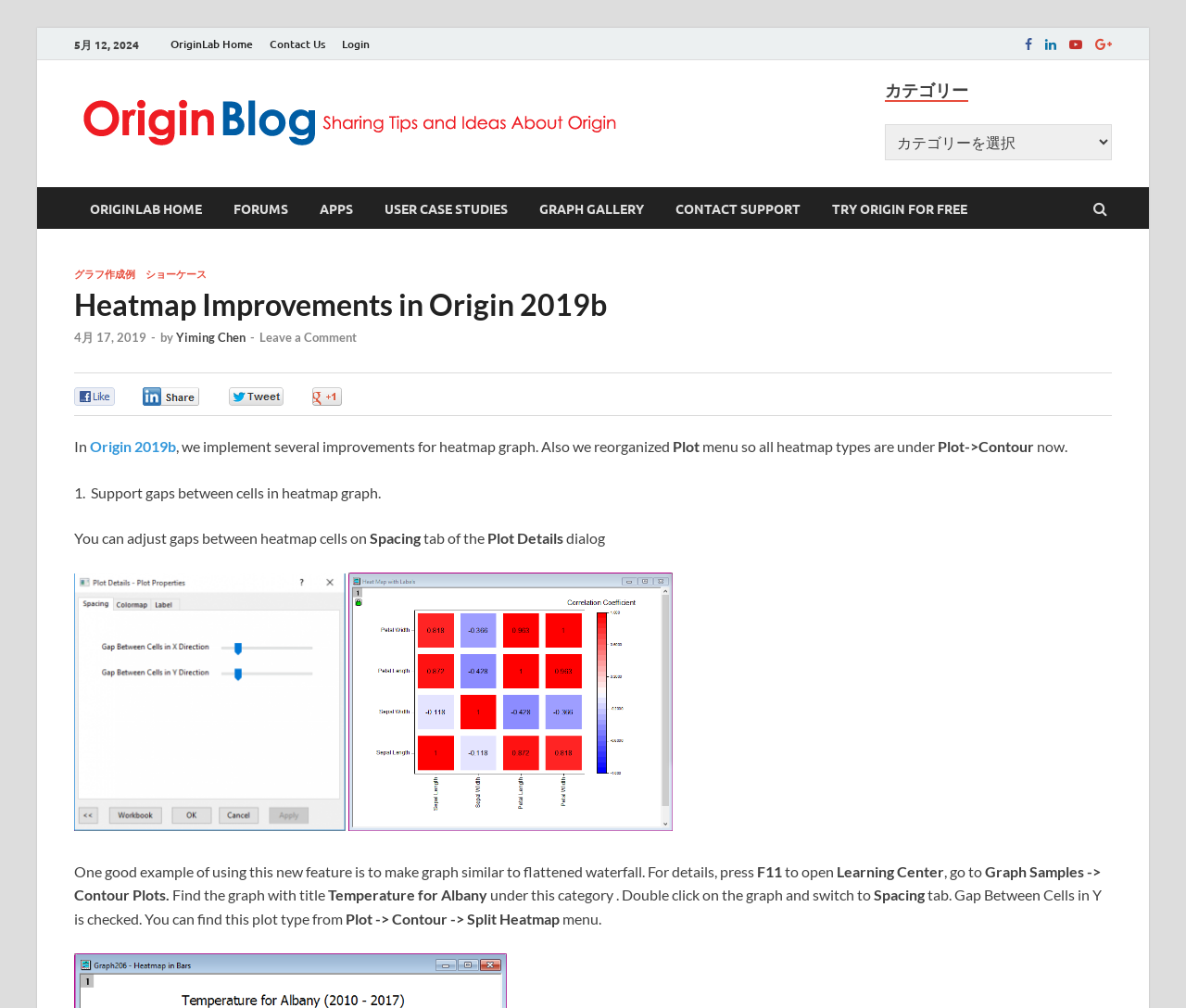What is the purpose of the Learning Center?
Please provide a full and detailed response to the question.

The purpose of the Learning Center is to provide users with resources to learn how to use the new feature of supporting gaps between cells in heatmap graph, as mentioned in the blog post.